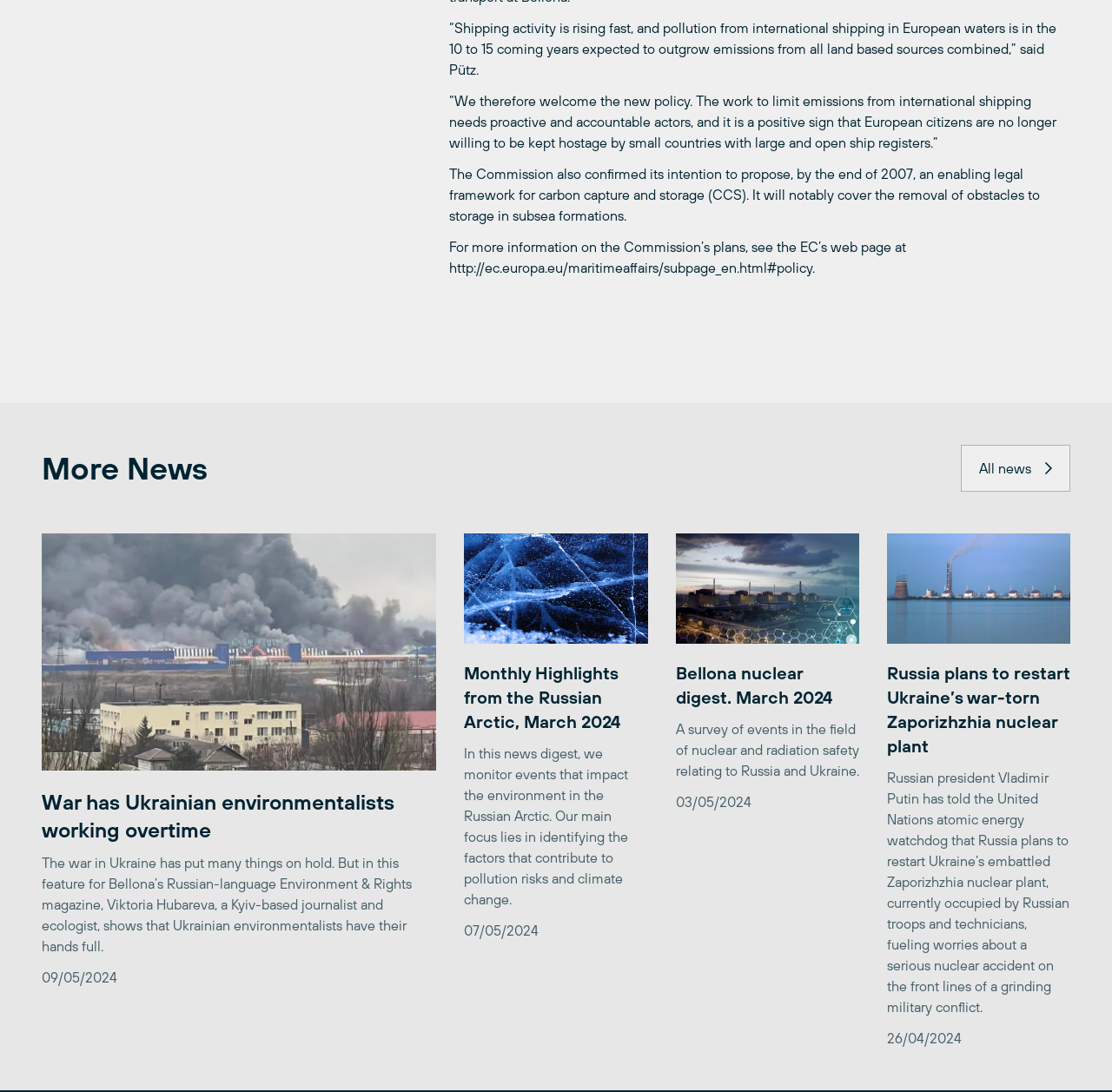Provide a one-word or brief phrase answer to the question:
How many articles are on this webpage?

4